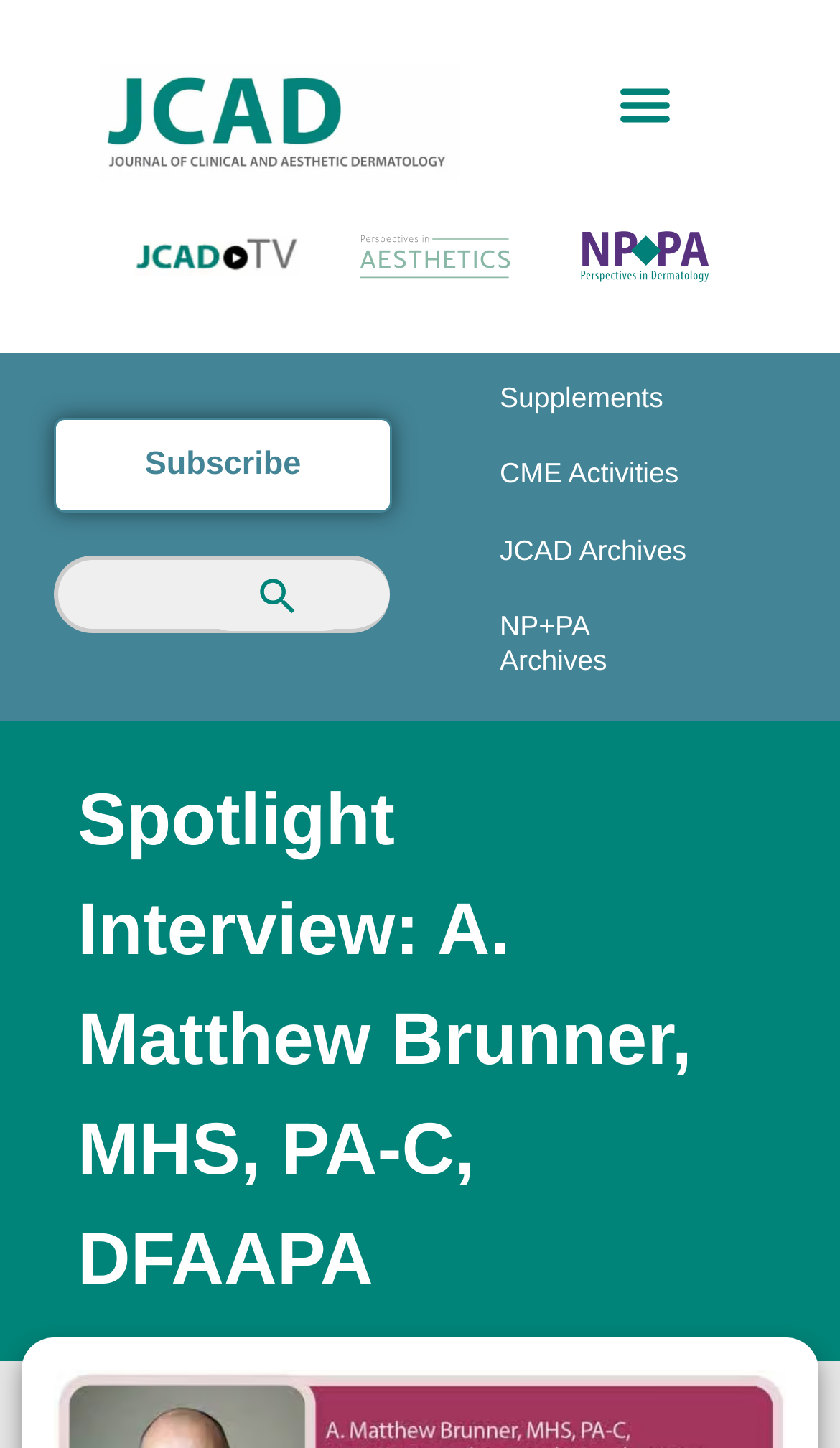Identify and generate the primary title of the webpage.

Spotlight Interview: A. Matthew Brunner, MHS, PA-C, DFAAPA